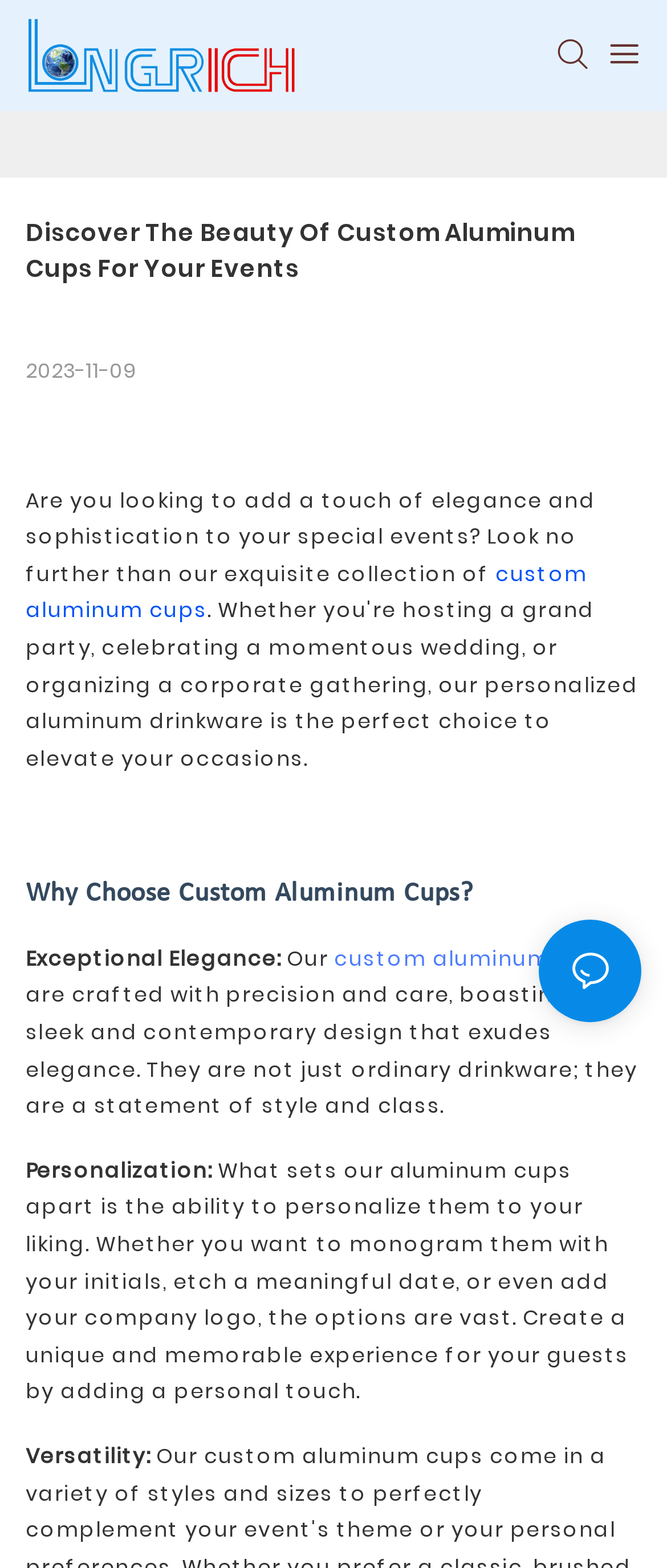What is the design style of the cups?
Answer the question with as much detail as possible.

The webpage describes the cups as having a 'sleek and contemporary design that exudes elegance', indicating that the design style is modern and sophisticated.